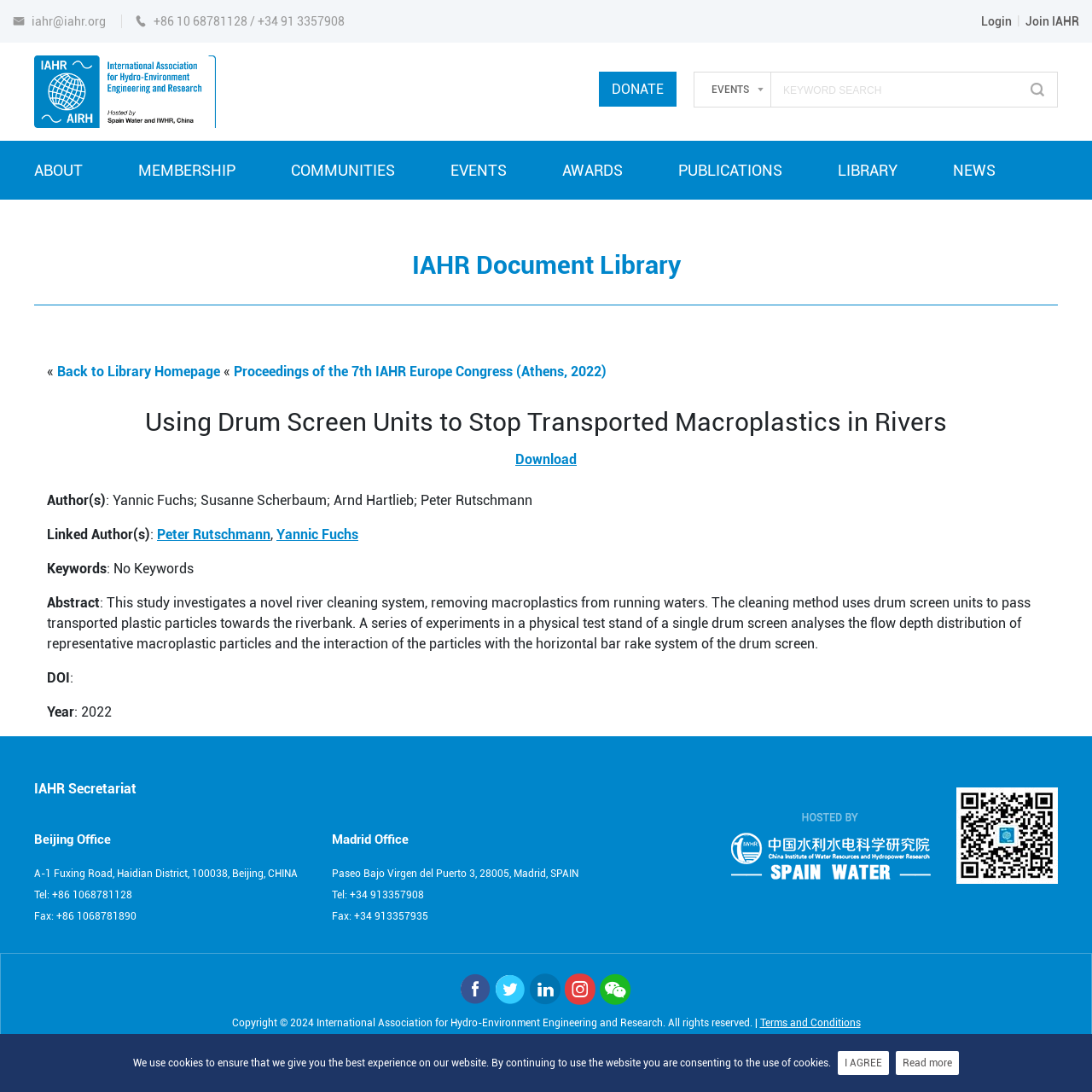Answer the question below in one word or phrase:
What is the year of publication for the document?

2022